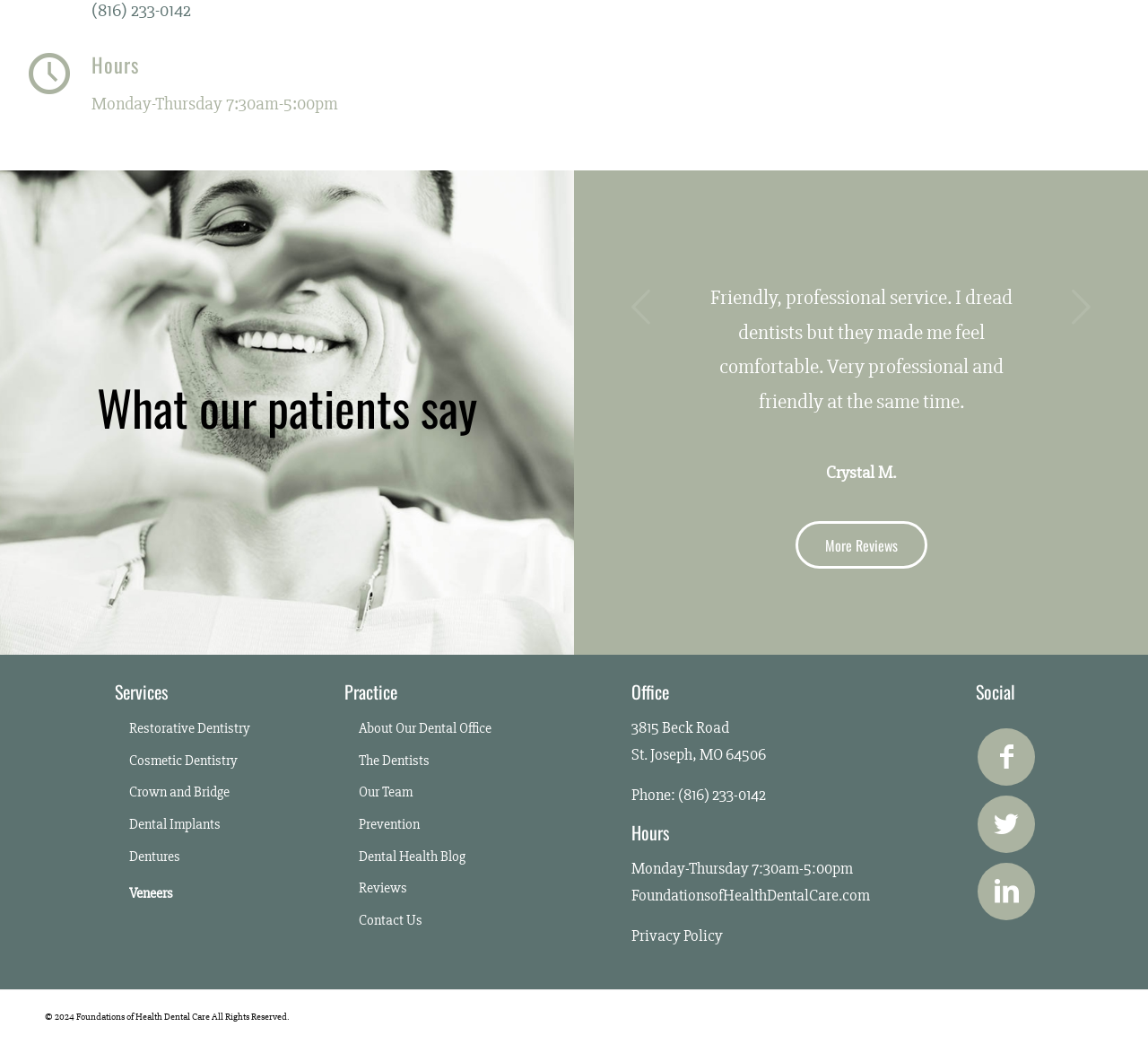Please identify the bounding box coordinates of the region to click in order to complete the task: "Contact the dental office". The coordinates must be four float numbers between 0 and 1, specified as [left, top, right, bottom].

[0.312, 0.87, 0.5, 0.895]